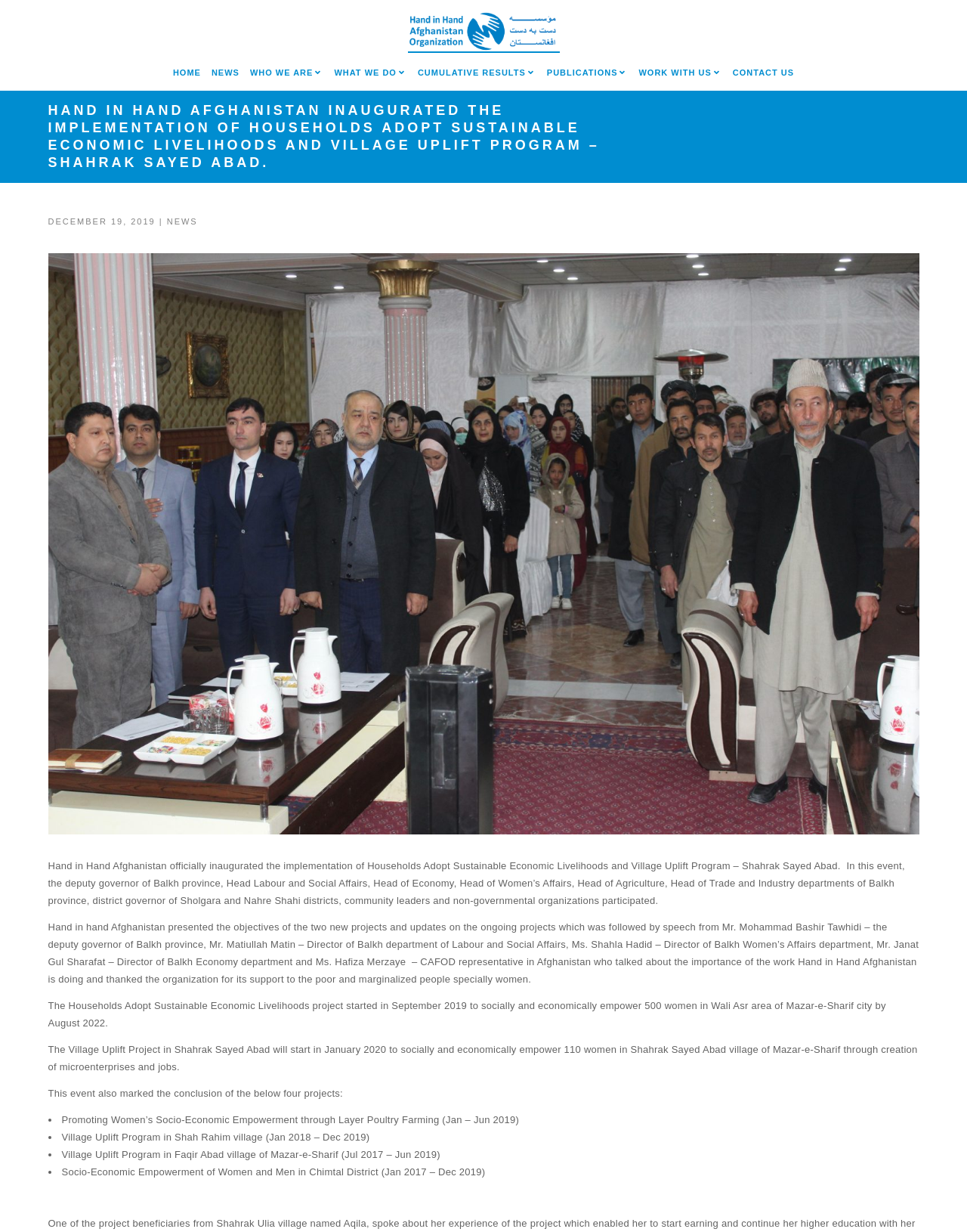Please locate and generate the primary heading on this webpage.

HAND IN HAND AFGHANISTAN INAUGURATED THE IMPLEMENTATION OF HOUSEHOLDS ADOPT SUSTAINABLE ECONOMIC LIVELIHOODS AND VILLAGE UPLIFT PROGRAM – SHAHRAK SAYED ABAD.